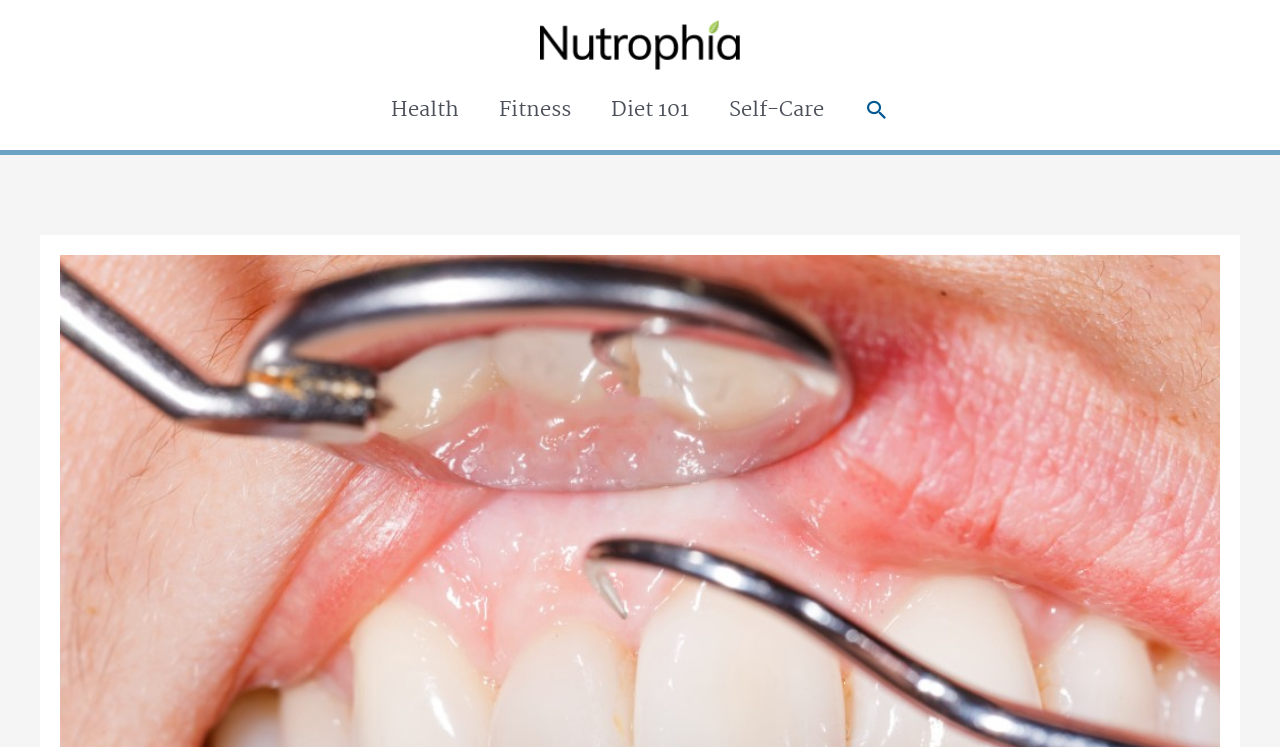What is the position of the search icon link?
Using the details from the image, give an elaborate explanation to answer the question.

The search icon link is located at the top right corner of the webpage, with a bounding box coordinate of [0.675, 0.13, 0.695, 0.165].